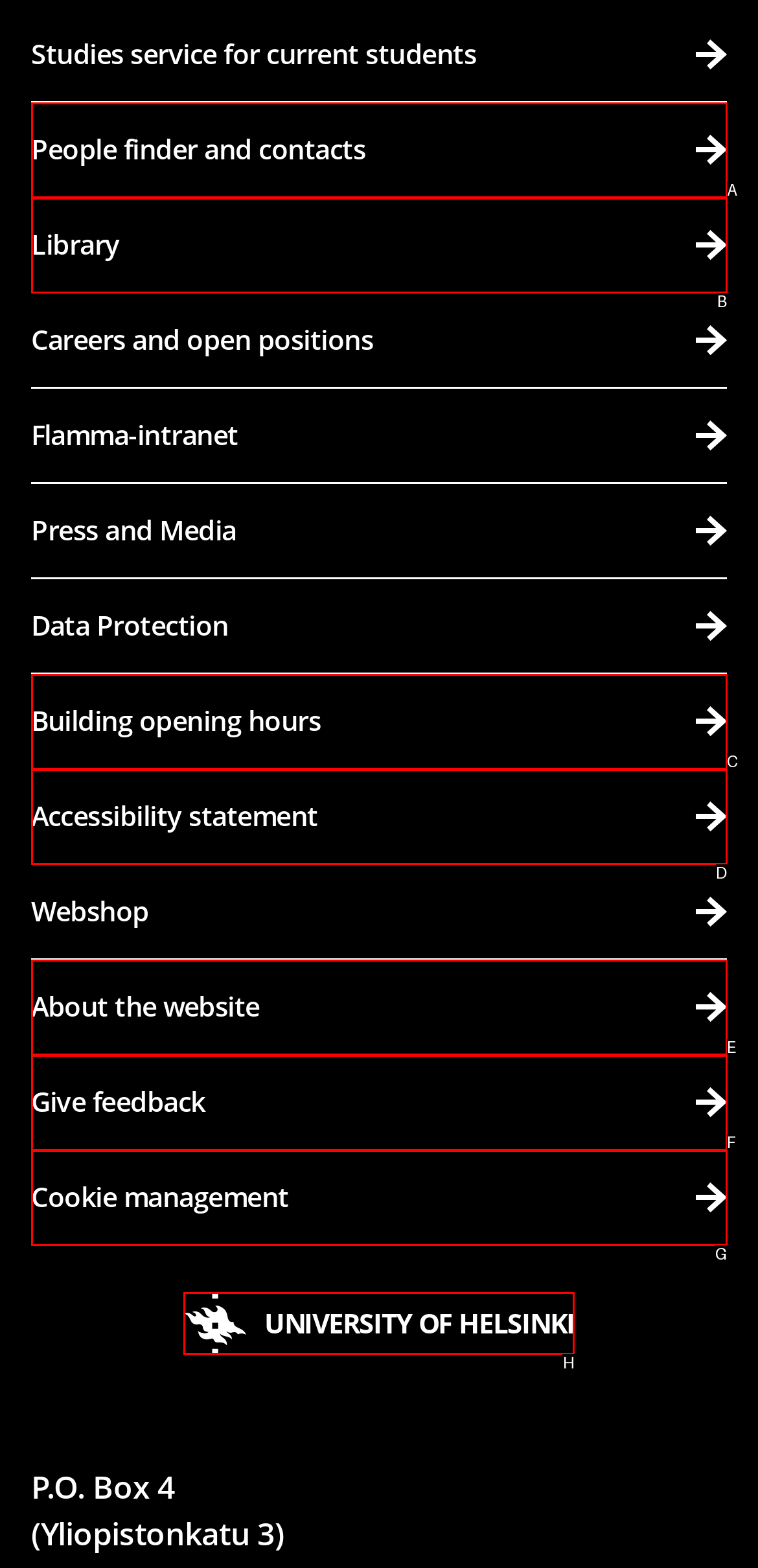Identify the letter of the UI element that corresponds to: University of Helsinki
Respond with the letter of the option directly.

H